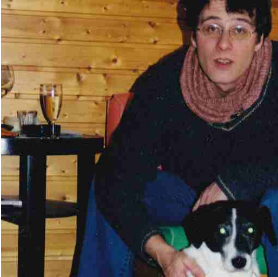How many glasses are on the table?
Give a detailed and exhaustive answer to the question.

The question asks about the number of glasses present on the small table beside the person. The caption mentions that the table showcases two glasses, one presumably containing beer and another possibly containing wine or another beverage, which provides the answer to this question.